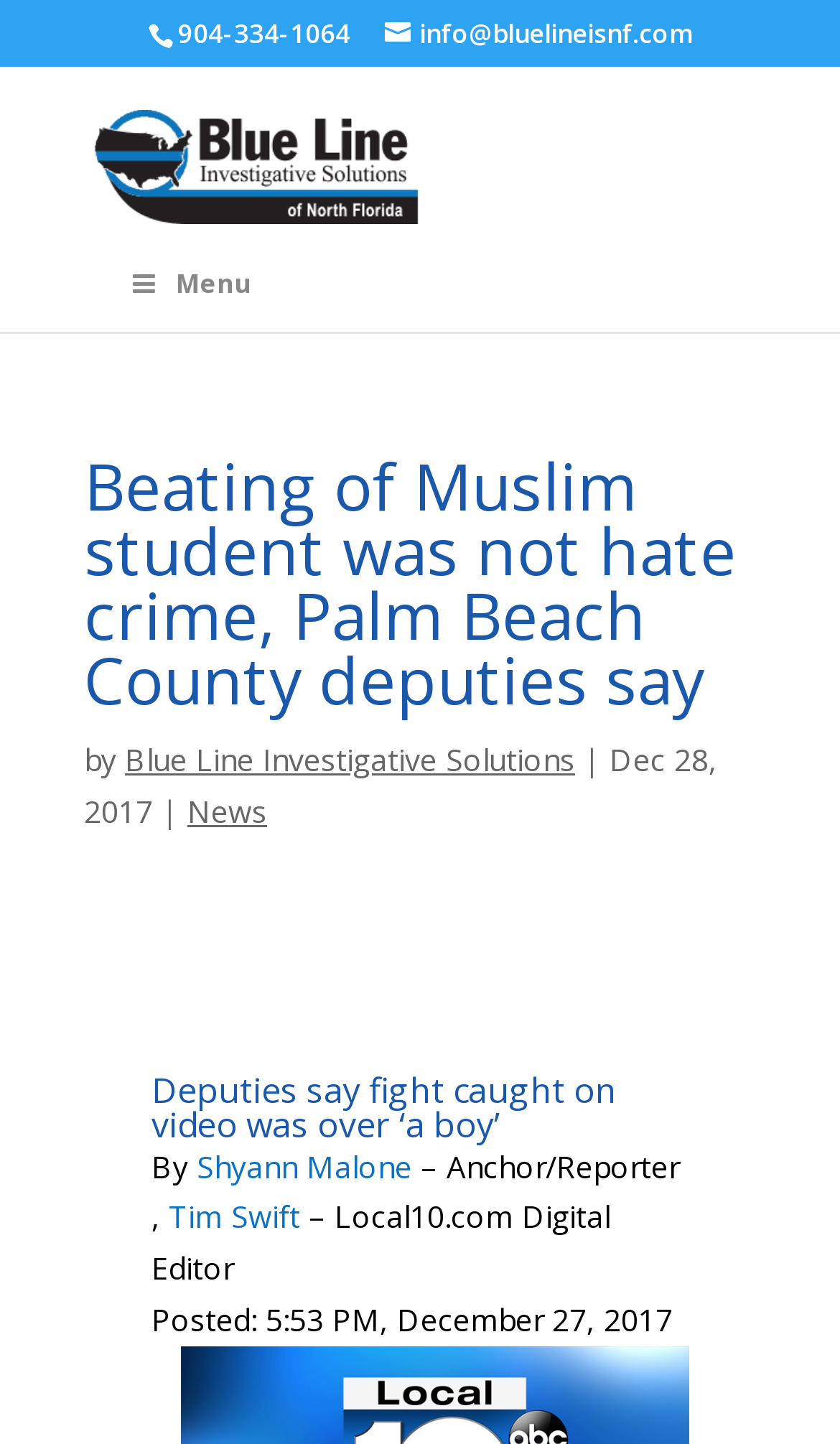Show the bounding box coordinates of the region that should be clicked to follow the instruction: "read article by Shyann Malone."

[0.234, 0.793, 0.49, 0.821]